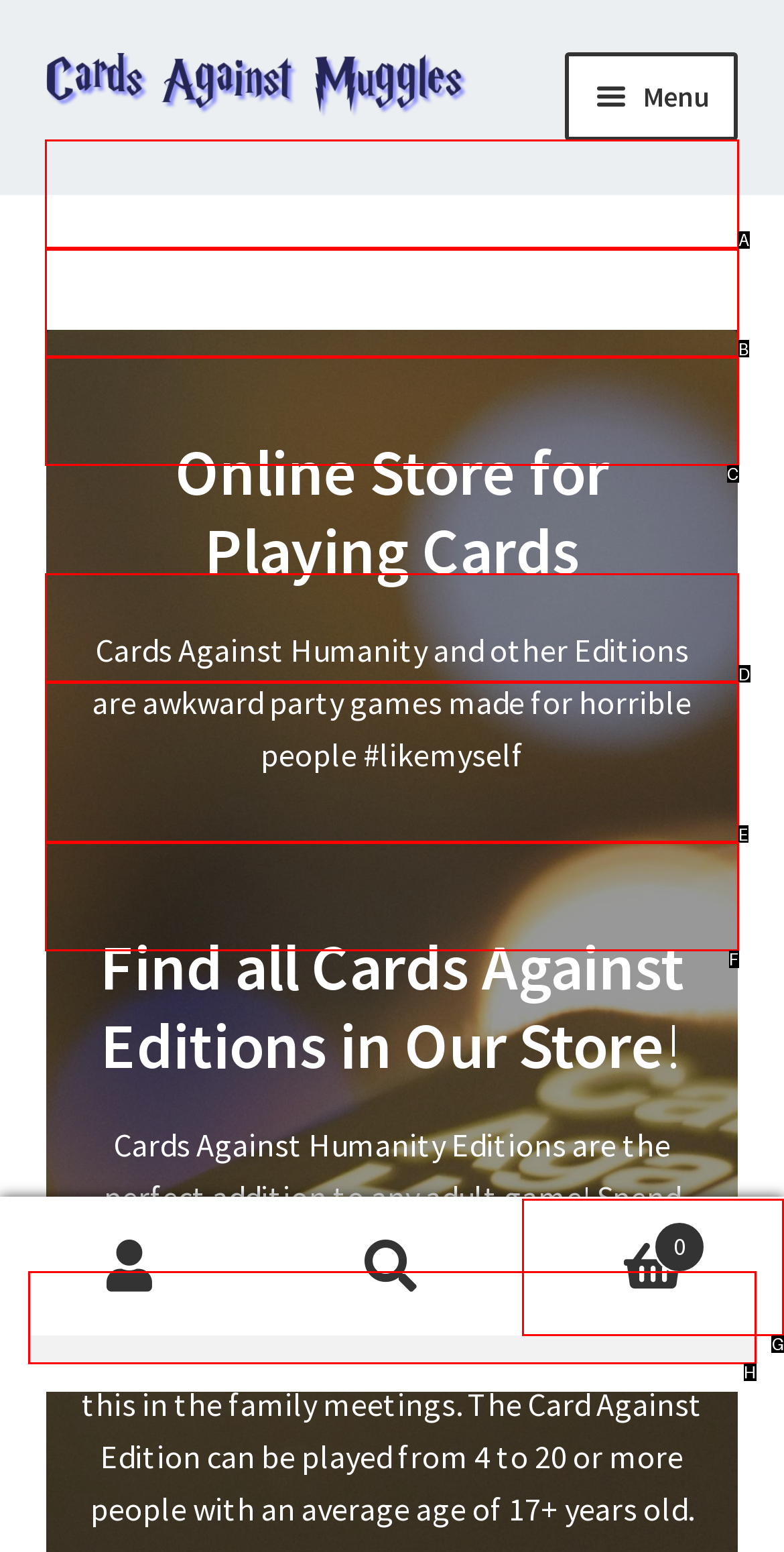Which option should I select to accomplish the task: Click on the 'Home' link? Respond with the corresponding letter from the given choices.

A